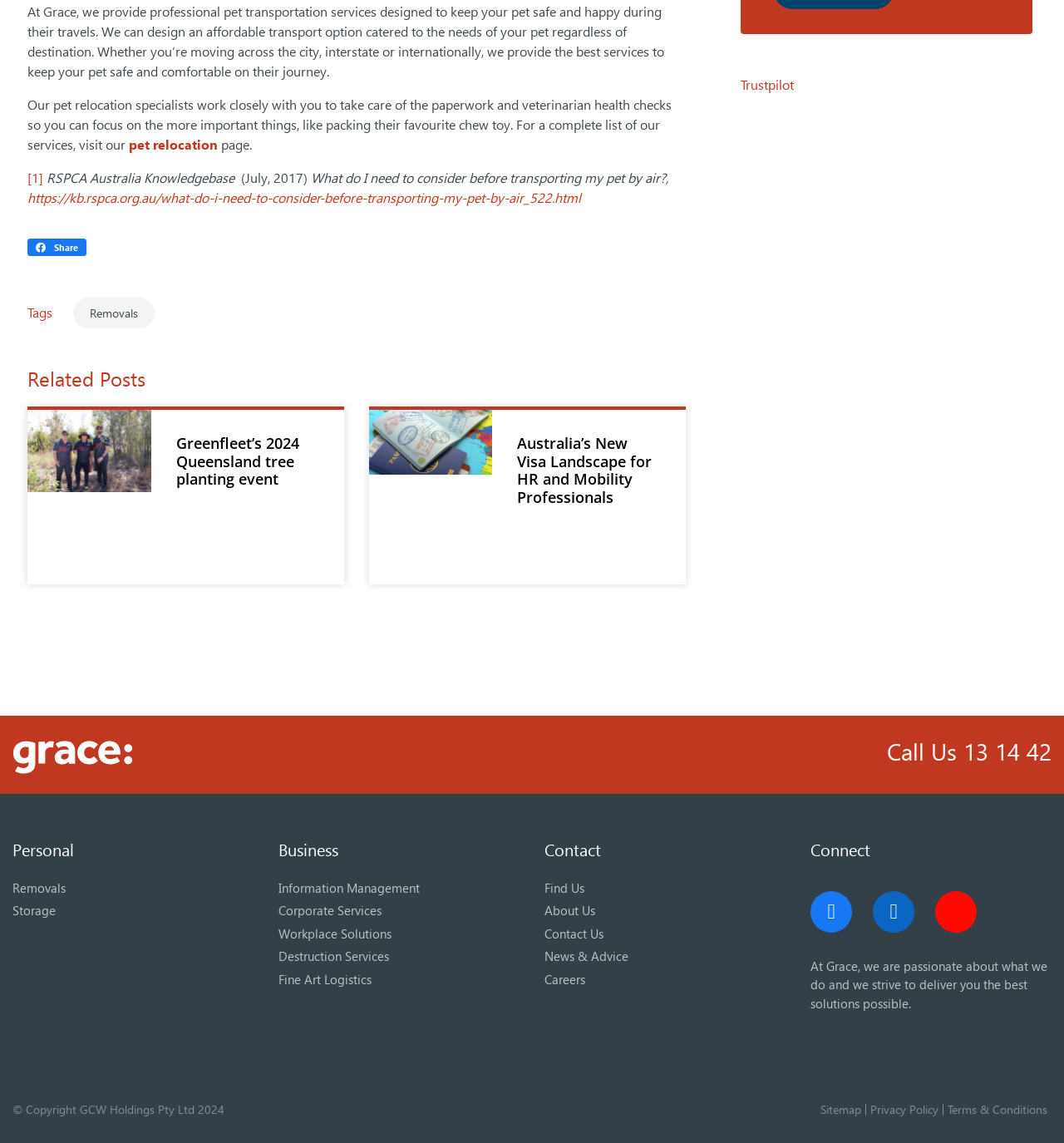Identify the bounding box for the described UI element. Provide the coordinates in (top-left x, top-left y, bottom-right x, bottom-right y) format with values ranging from 0 to 1: Workplace Solutions

[0.262, 0.81, 0.368, 0.824]